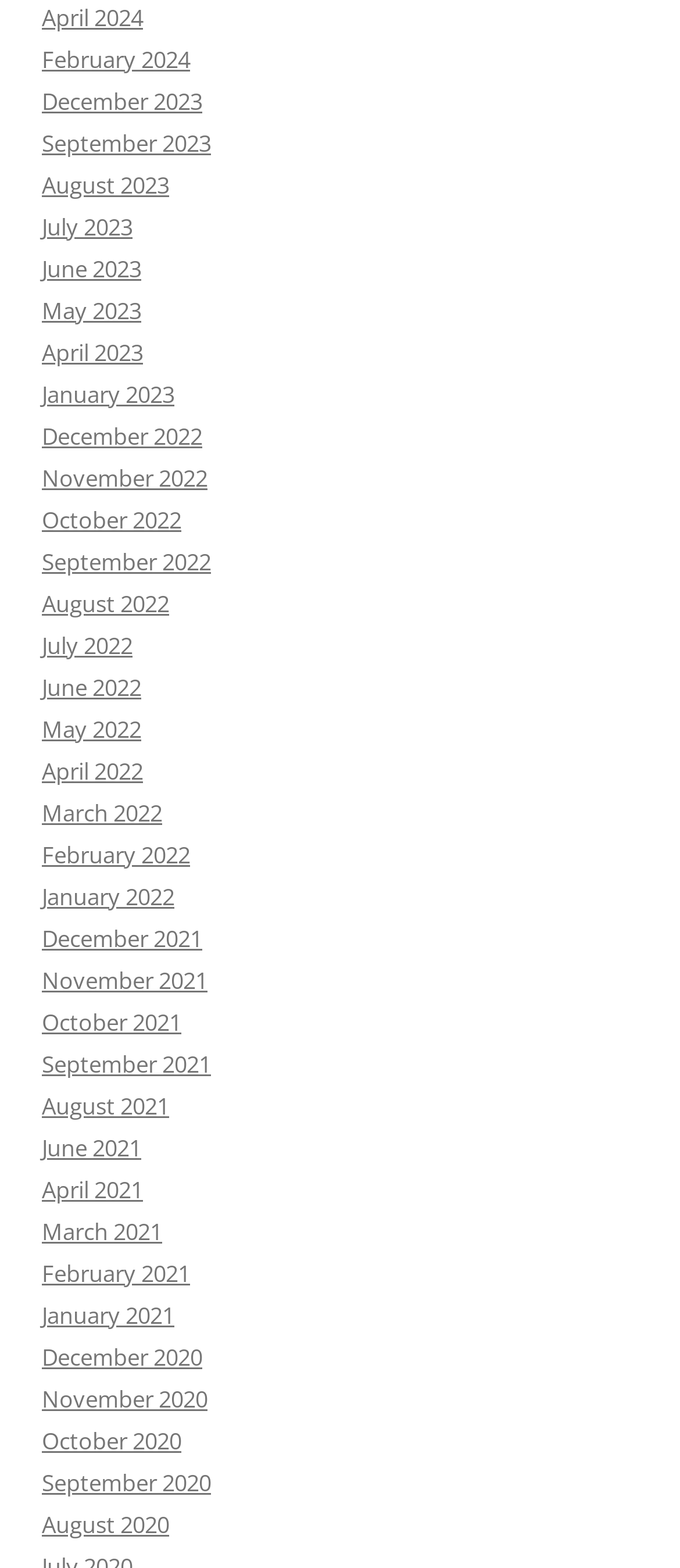What is the most recent month listed?
Based on the image, give a concise answer in the form of a single word or short phrase.

April 2024